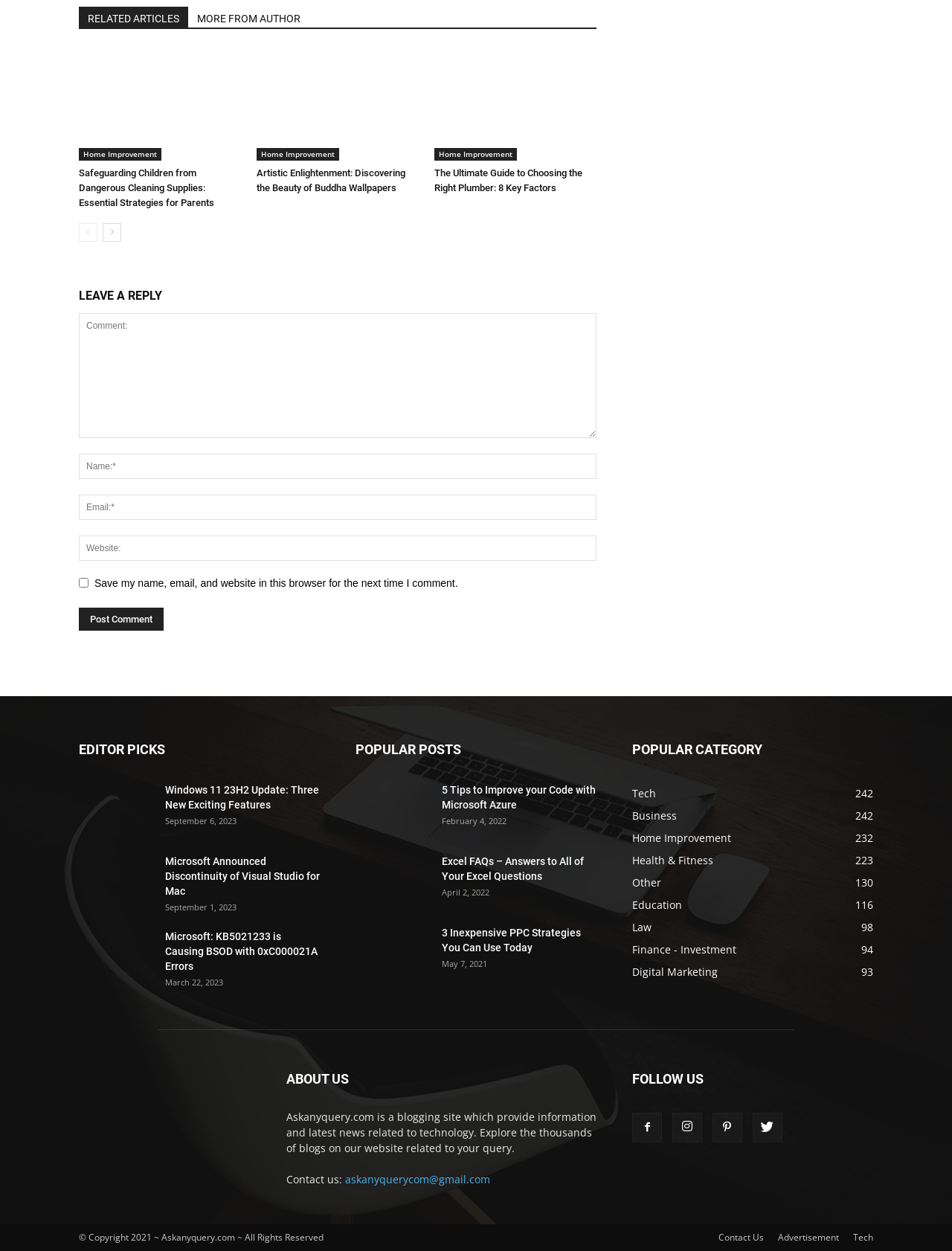What is the category with the most articles?
Kindly give a detailed and elaborate answer to the question.

I looked at the list of popular categories and found that 'Tech' has the highest number of articles, which is 242.